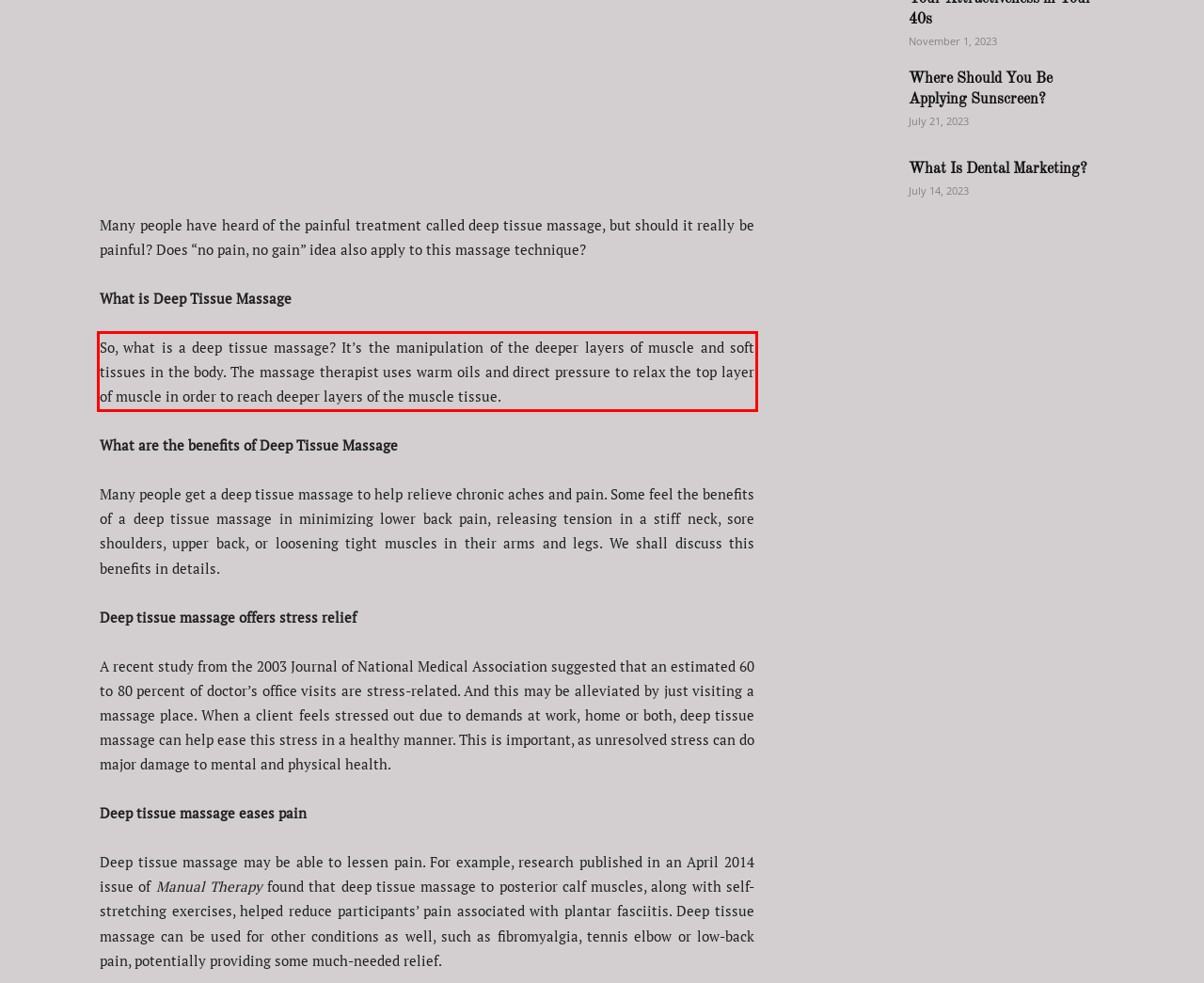Look at the screenshot of the webpage, locate the red rectangle bounding box, and generate the text content that it contains.

So, what is a deep tissue massage? It’s the manipulation of the deeper layers of muscle and soft tissues in the body. The massage therapist uses warm oils and direct pressure to relax the top layer of muscle in order to reach deeper layers of the muscle tissue.